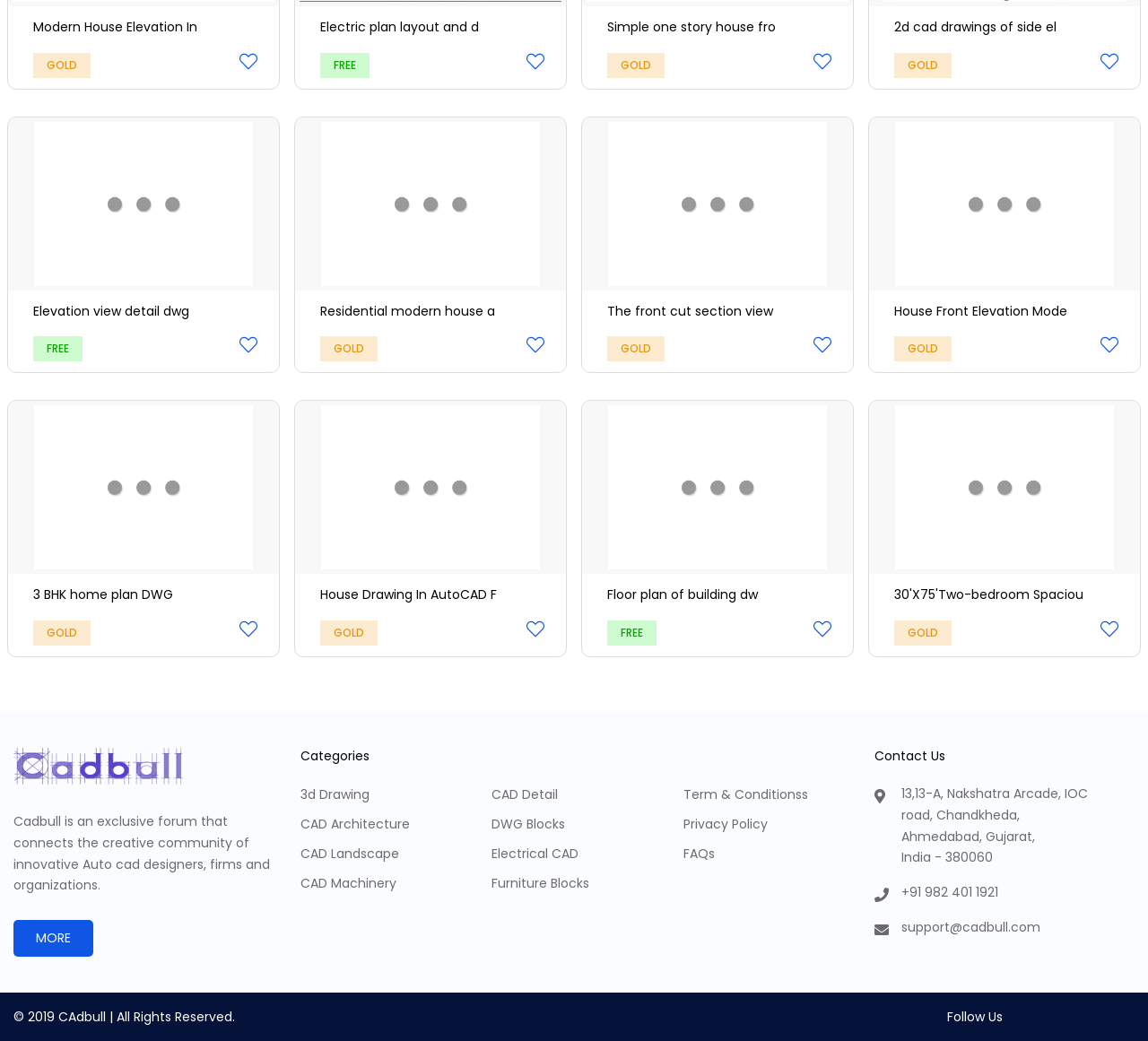Determine the bounding box coordinates for the clickable element required to fulfill the instruction: "Read latest news". Provide the coordinates as four float numbers between 0 and 1, i.e., [left, top, right, bottom].

None